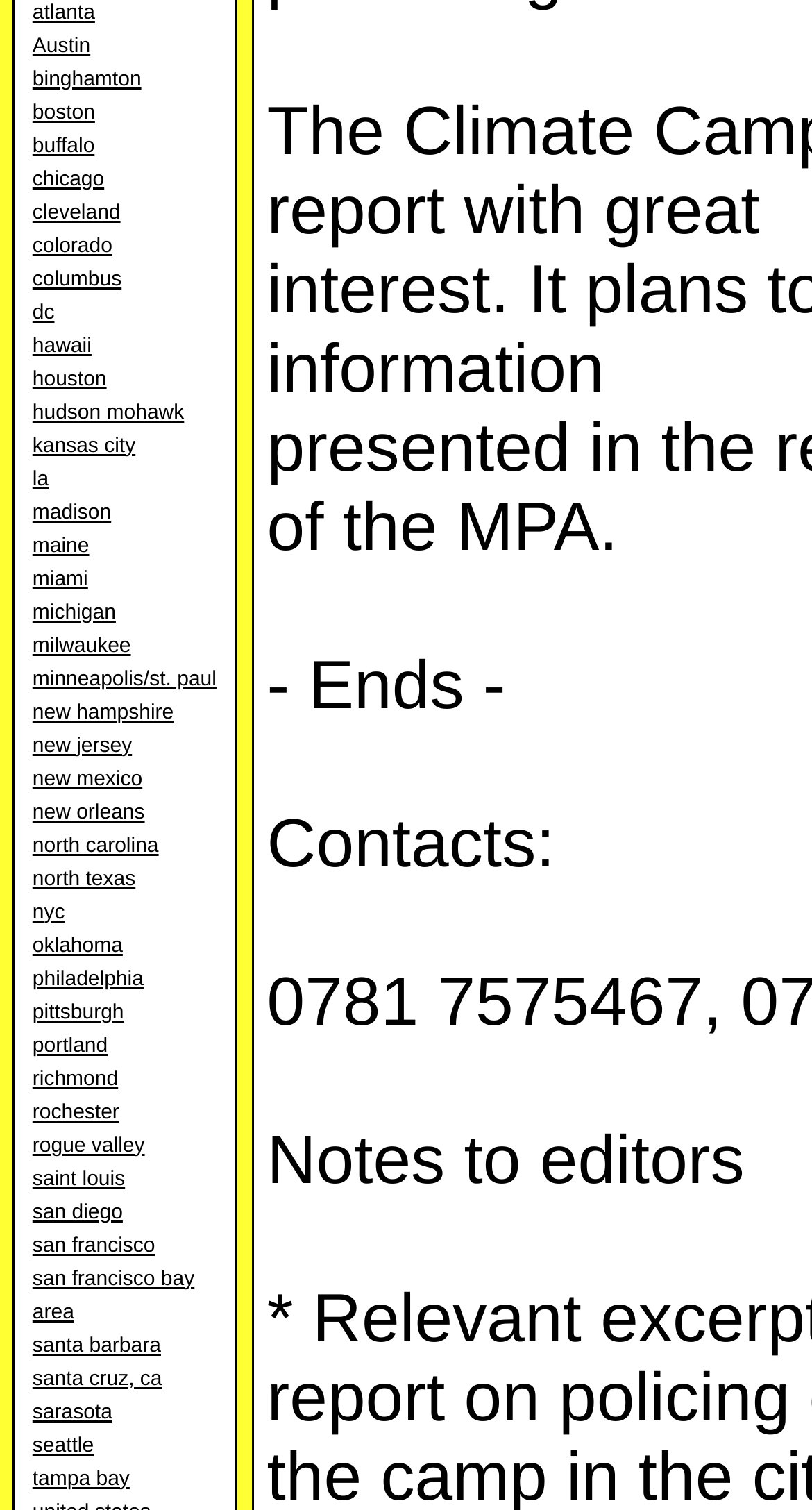Locate the bounding box coordinates of the element that should be clicked to execute the following instruction: "Read Notes to editors".

[0.329, 0.742, 0.917, 0.793]